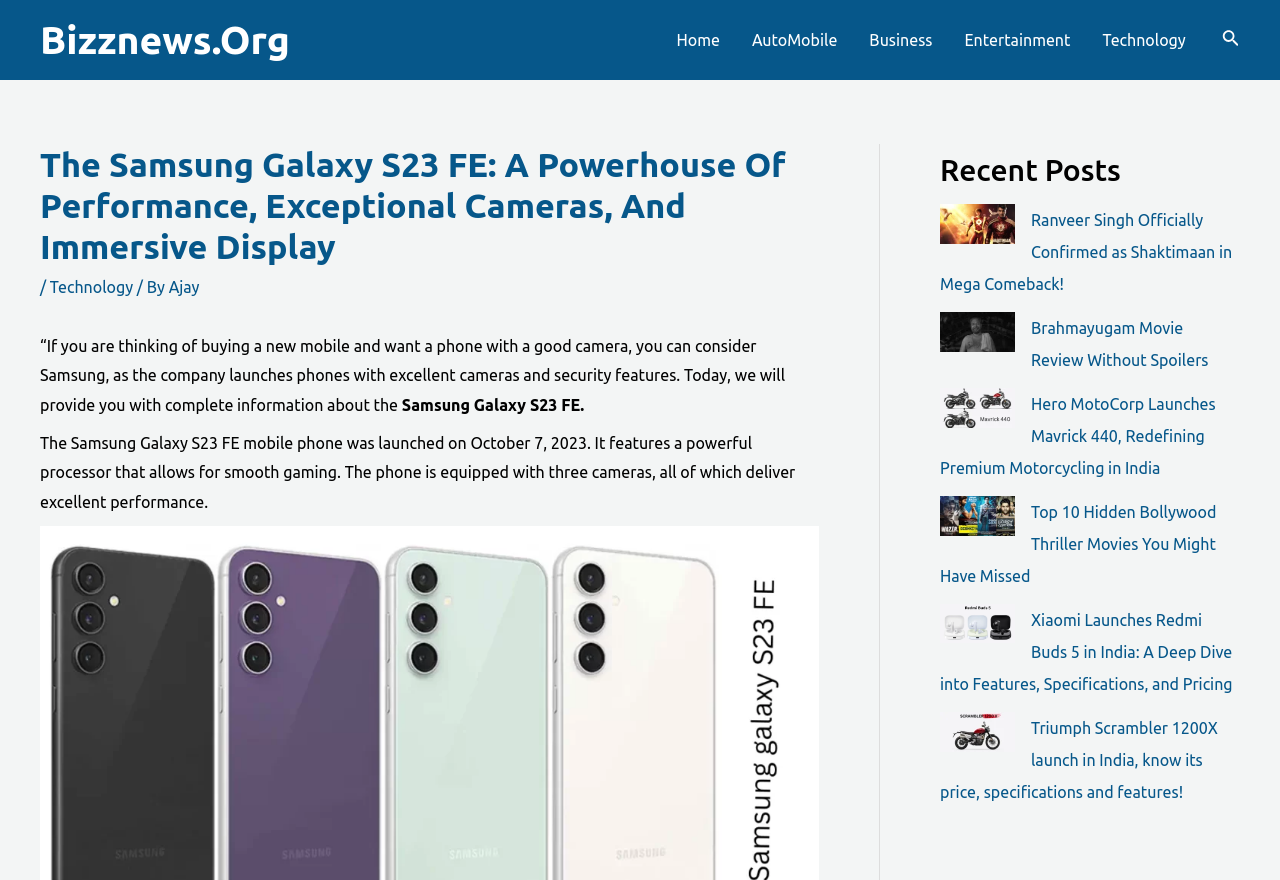What is the category of the article? Based on the screenshot, please respond with a single word or phrase.

Technology